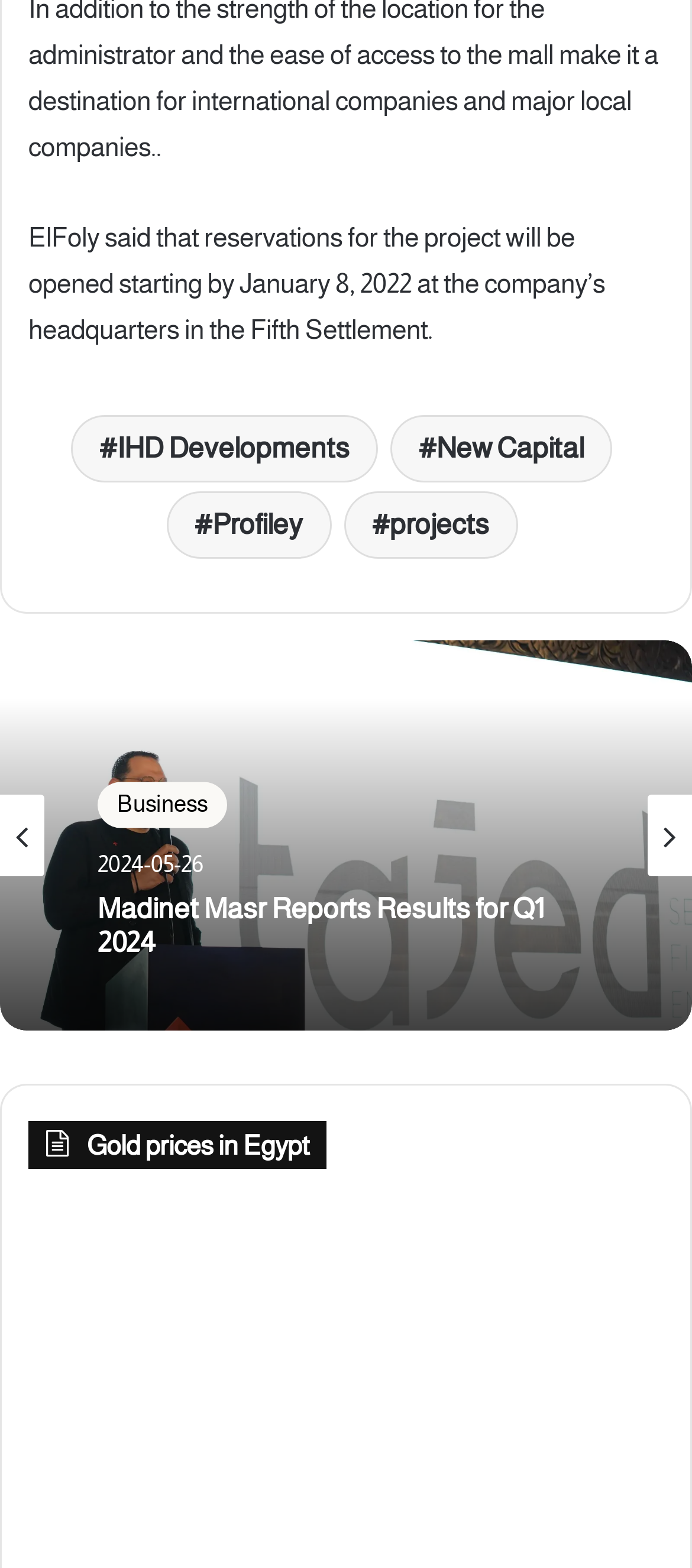What is the category of the news article?
Using the image as a reference, give an elaborate response to the question.

The link element with the text 'Business' is a category label for the news article, indicating that it belongs to the business category.